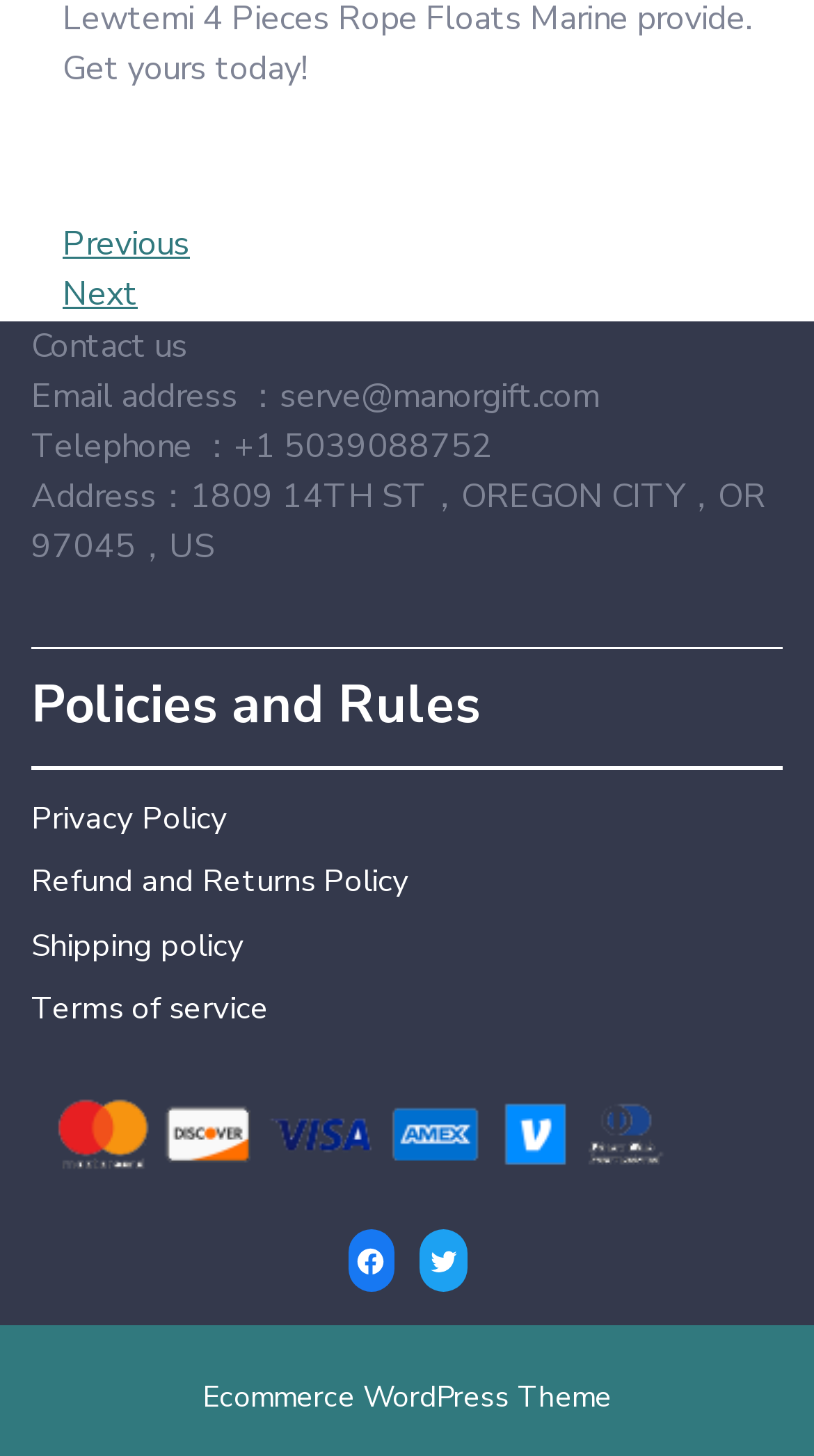Extract the bounding box of the UI element described as: "Terms of service".

[0.038, 0.679, 0.331, 0.707]